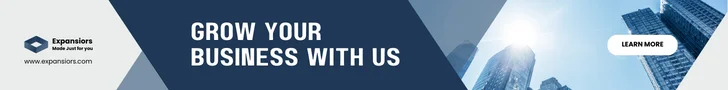Describe the image with as much detail as possible.

This banner advertisement from Expansiors invites businesses to partner with them for growth opportunities. The background features a professional city skyline, symbolizing expansion and success. Prominently displayed are the phrases "GROW YOUR BUSINESS WITH US," encouraging business development, alongside a call-to-action button that reads "LEARN MORE." The overall design is sleek and modern, emphasizing professionalism and a forward-thinking approach.